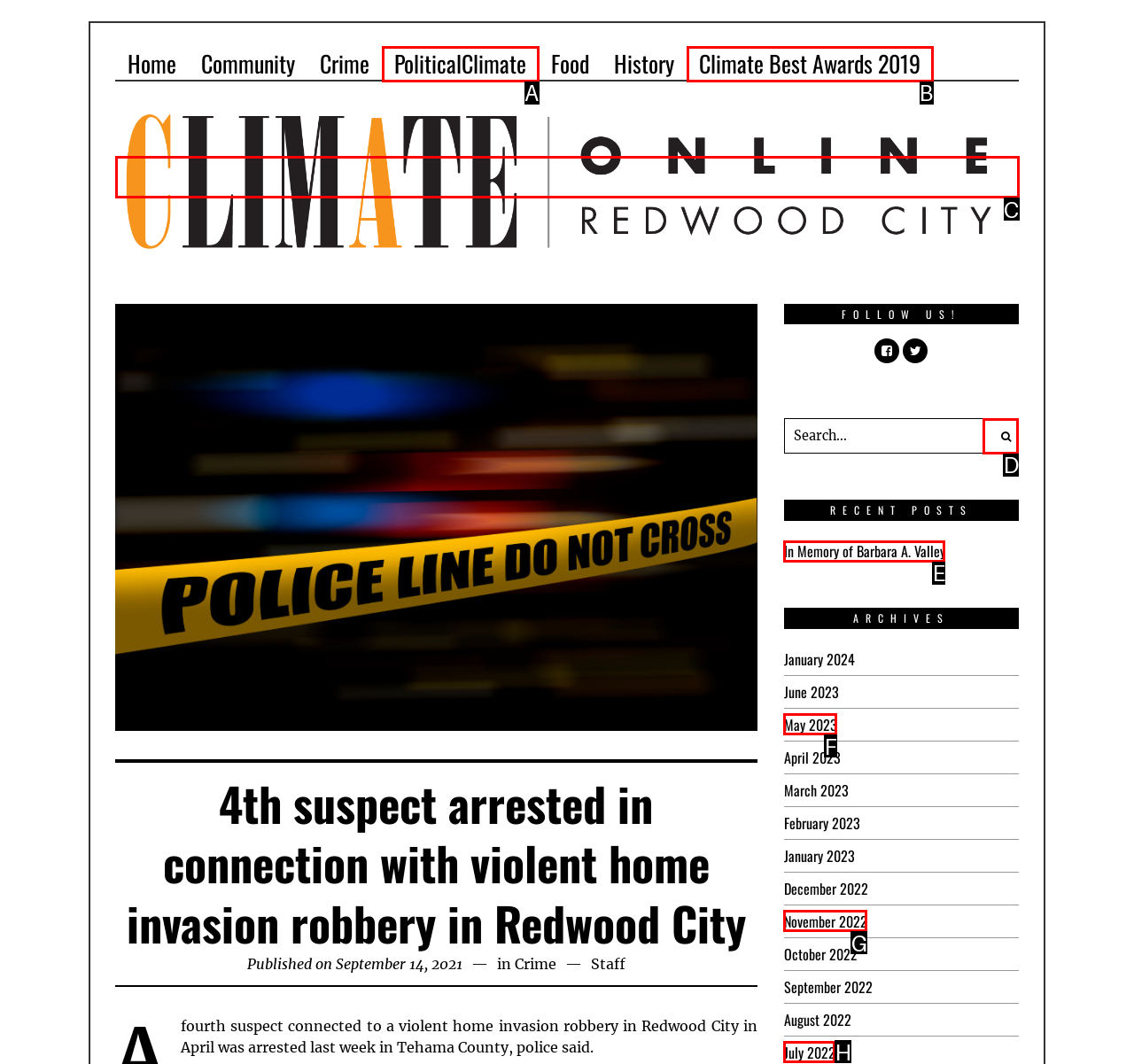Find the option that aligns with: Climate Best Awards 2019
Provide the letter of the corresponding option.

B